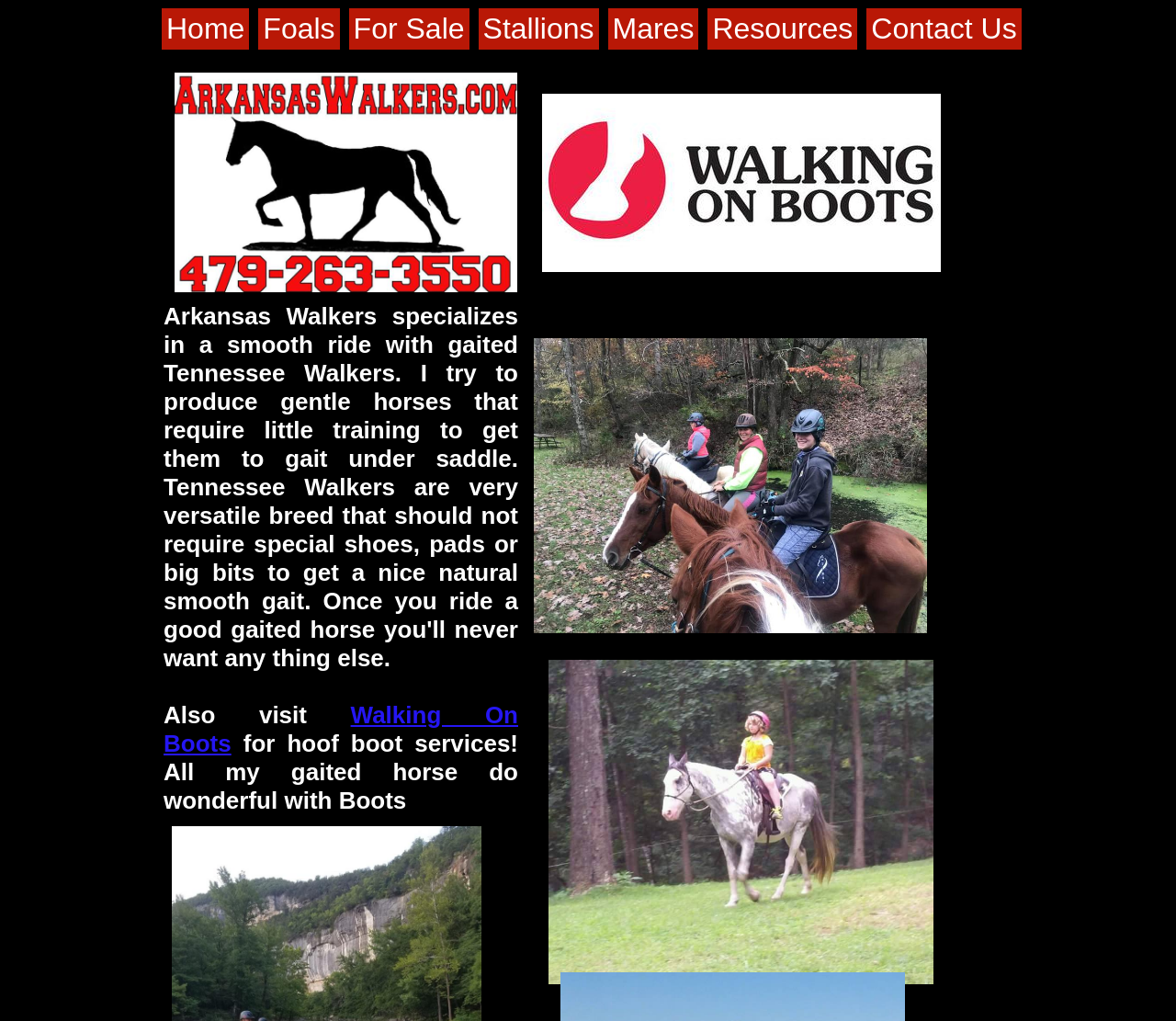Please identify the bounding box coordinates of the region to click in order to complete the task: "Visit the 'Foals' page". The coordinates must be four float numbers between 0 and 1, specified as [left, top, right, bottom].

[0.22, 0.008, 0.289, 0.049]